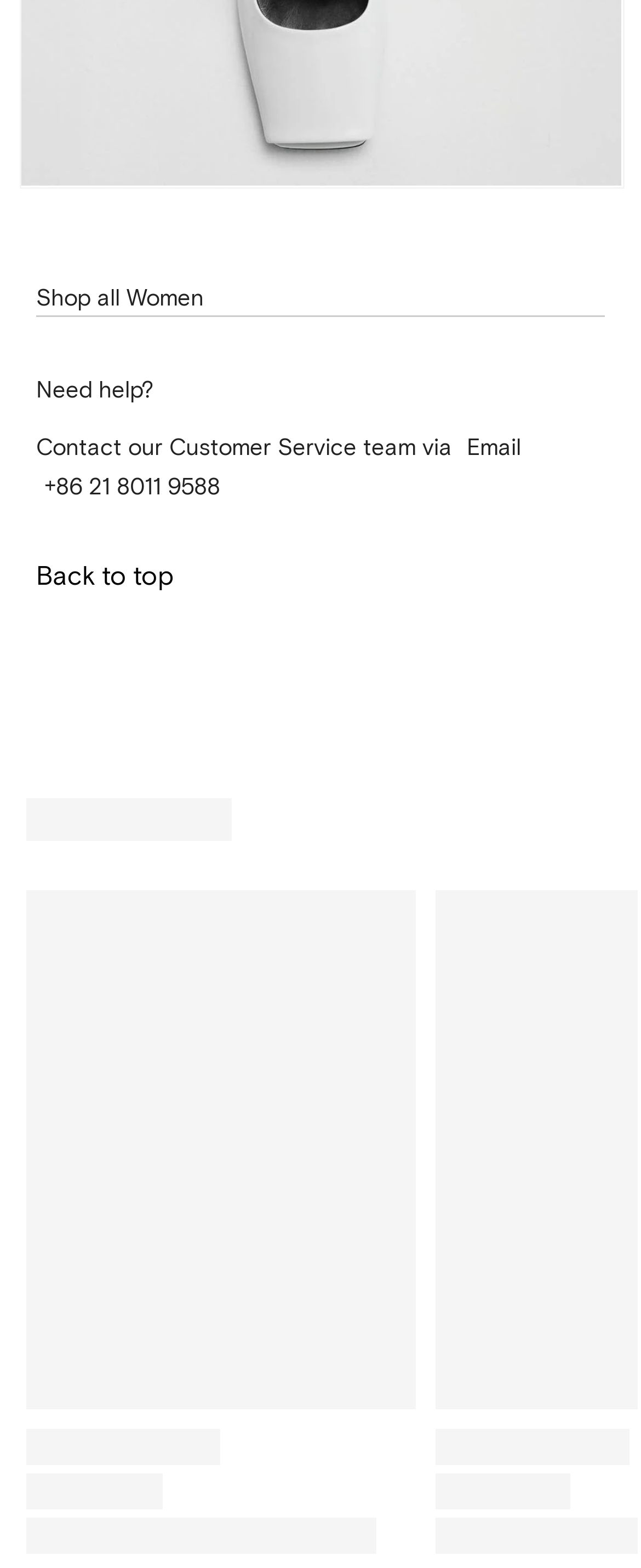Can you determine the bounding box coordinates of the area that needs to be clicked to fulfill the following instruction: "Browse new in products"?

[0.056, 0.204, 0.179, 0.223]